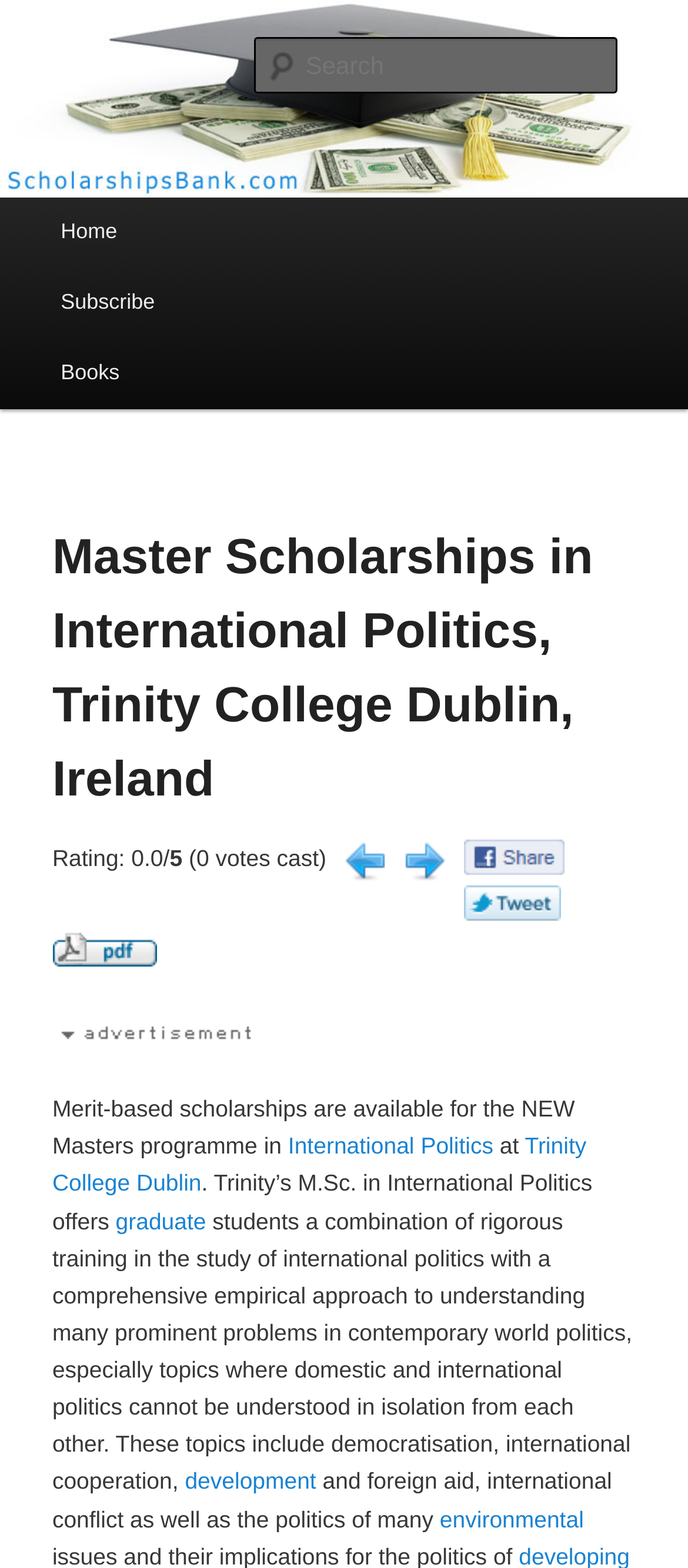Please determine the bounding box coordinates of the element to click on in order to accomplish the following task: "Share on Facebook". Ensure the coordinates are four float numbers ranging from 0 to 1, i.e., [left, top, right, bottom].

[0.674, 0.545, 0.821, 0.562]